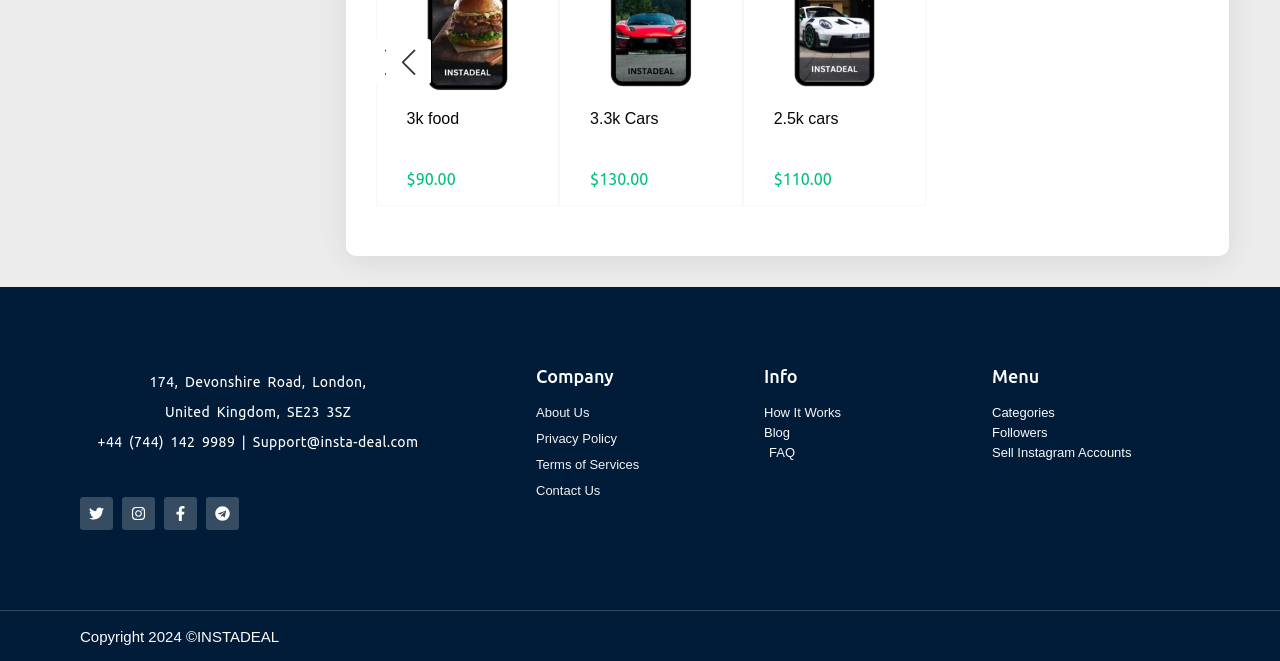Give the bounding box coordinates for the element described by: "Facebook-f".

[0.128, 0.752, 0.154, 0.802]